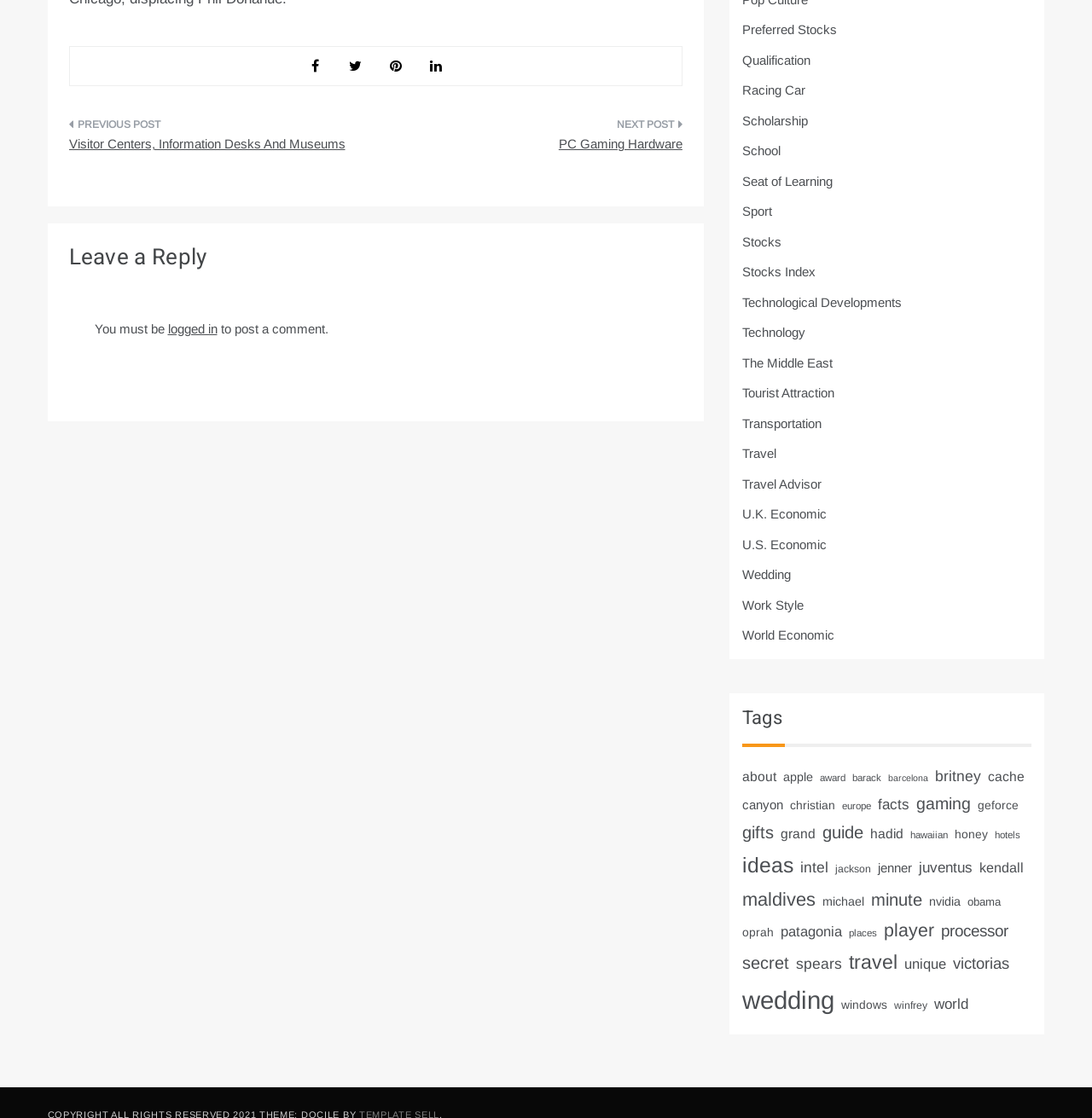Identify and provide the bounding box for the element described by: "PC Gaming Hardware".

[0.356, 0.082, 0.625, 0.125]